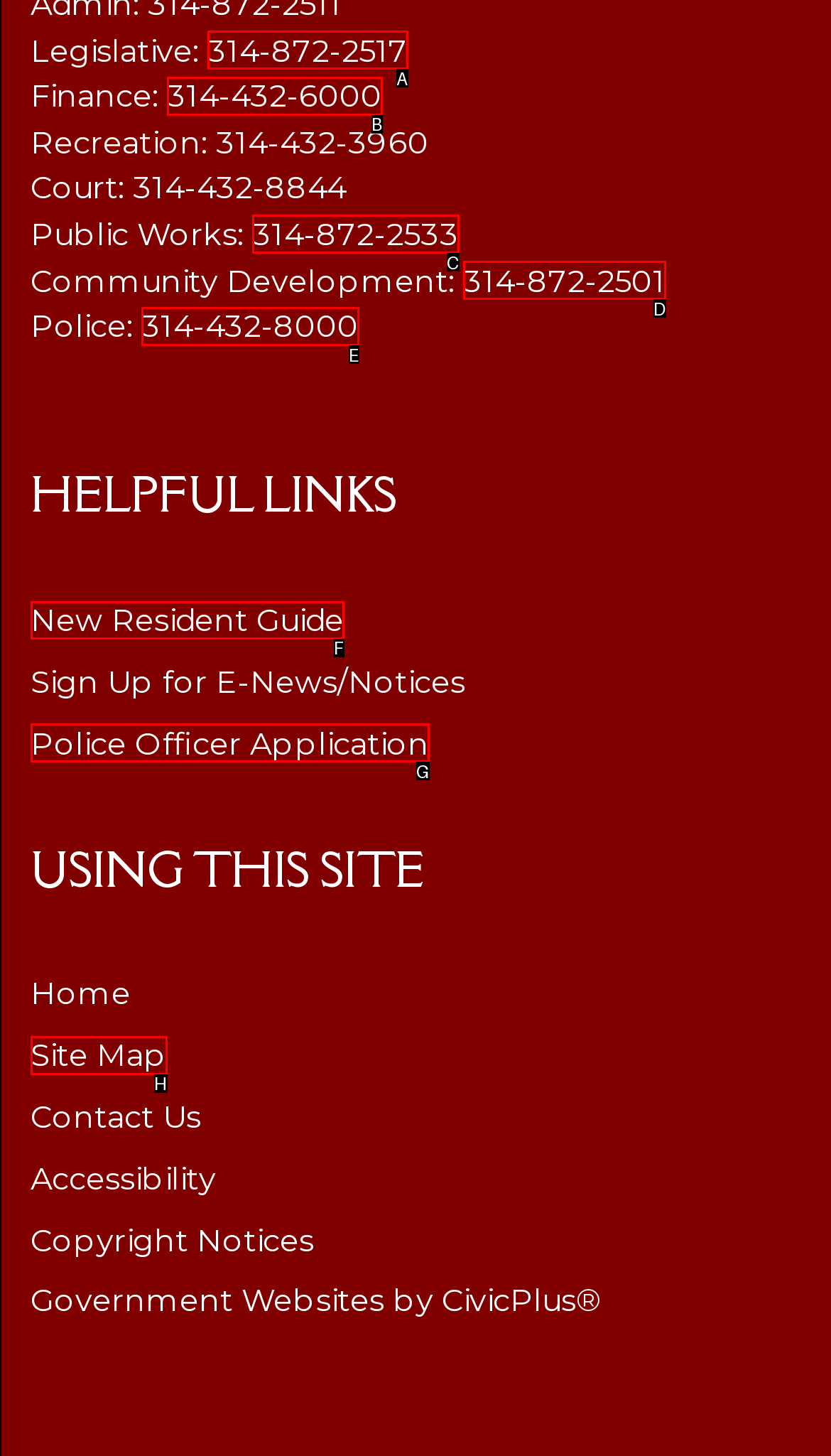To complete the task: Learn about 'nutrition', select the appropriate UI element to click. Respond with the letter of the correct option from the given choices.

None